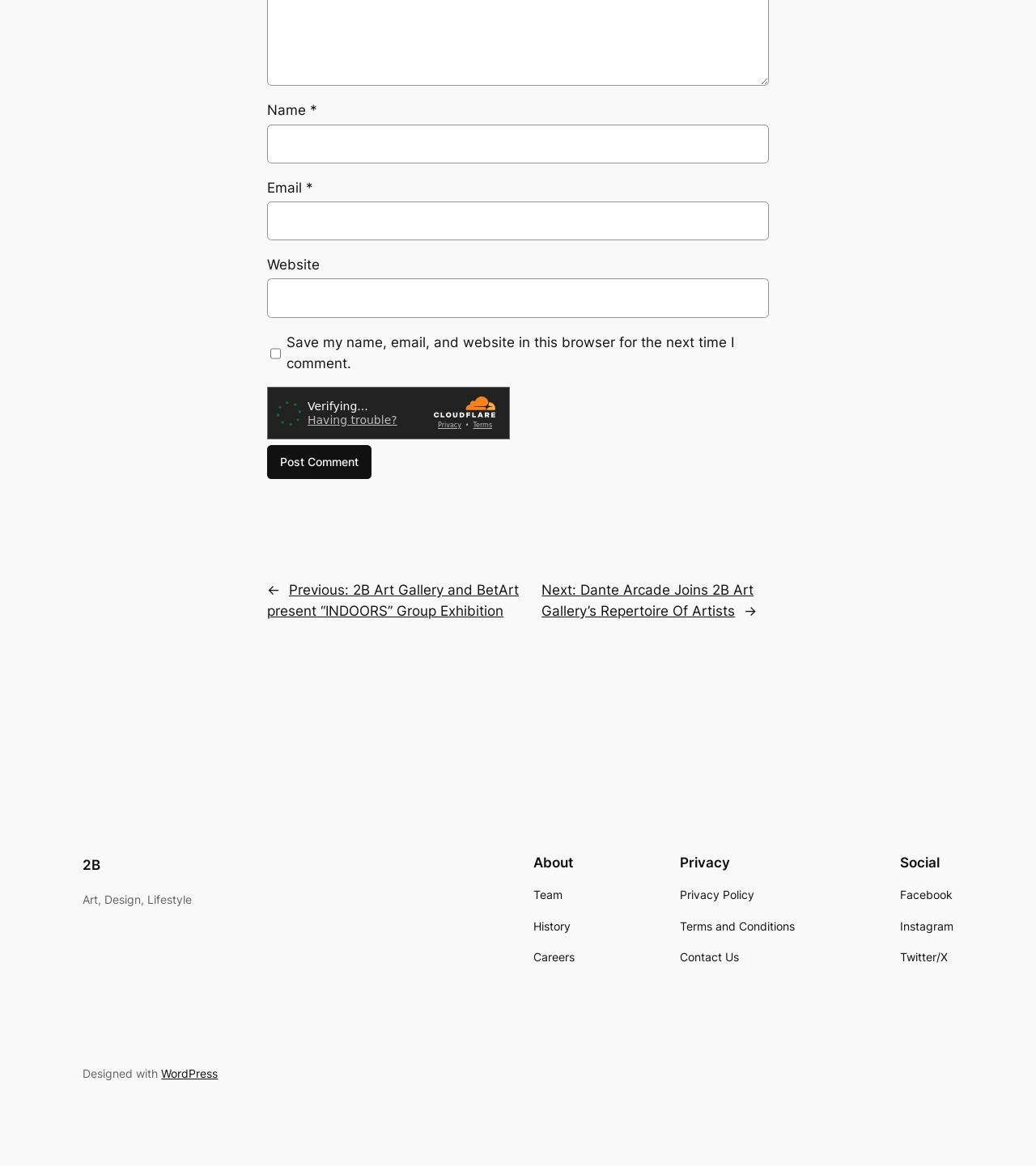Locate the bounding box coordinates of the element's region that should be clicked to carry out the following instruction: "Check the save comment option". The coordinates need to be four float numbers between 0 and 1, i.e., [left, top, right, bottom].

[0.261, 0.288, 0.271, 0.318]